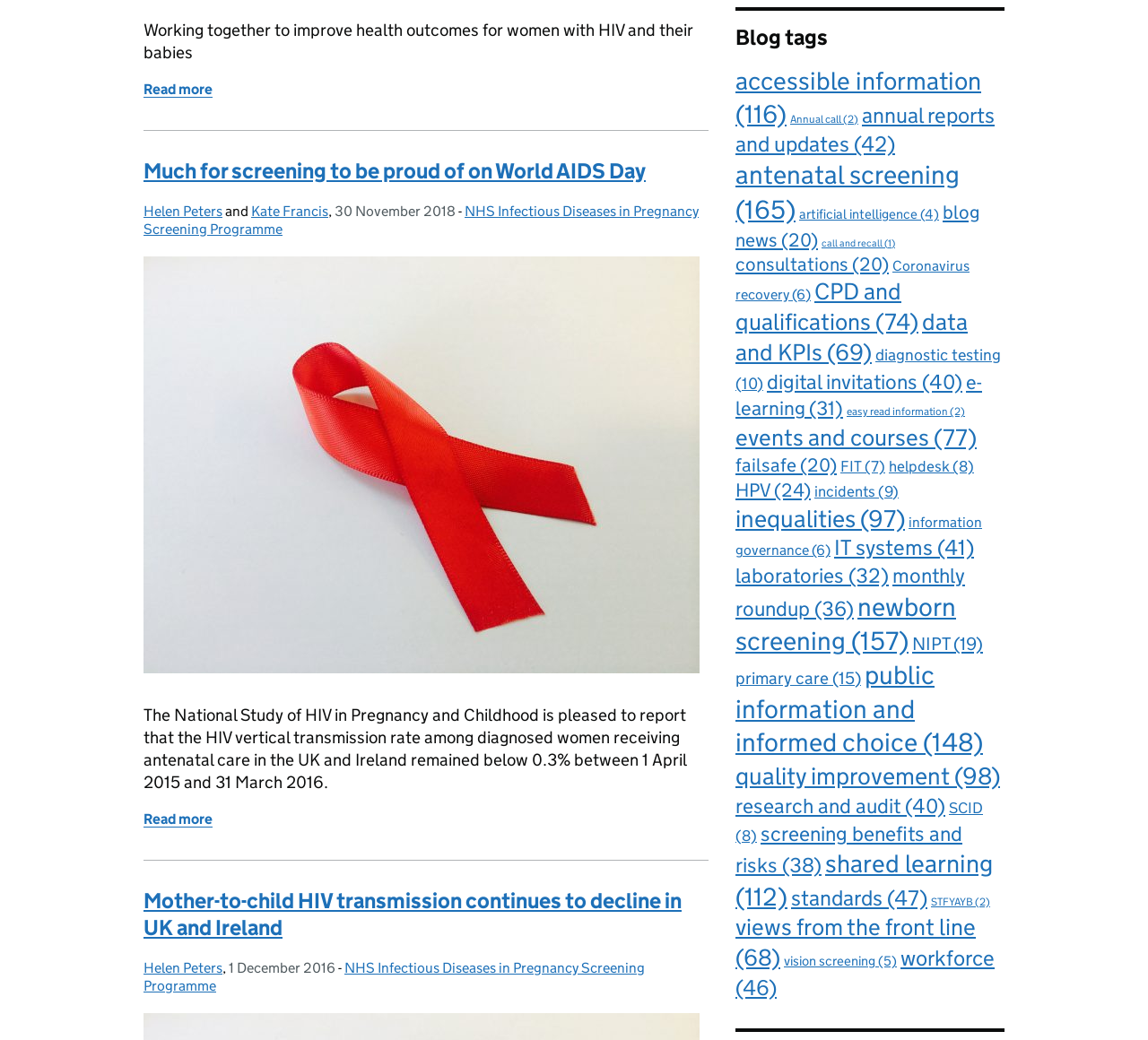Who wrote the article 'Much for screening to be proud of on World AIDS Day'?
Using the image as a reference, give a one-word or short phrase answer.

Helen Peters and Kate Francis